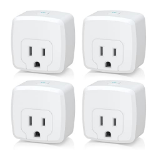Provide a thorough description of the contents of the image.

The image displays a set of four HBN Smart Plug Mini 15A devices, designed for seamless integration into any smart home setup. Each plug features a compact, square design with a white finish, allowing them to blend easily with various home decors. Notable for their 15A rating, these smart plugs are compatible with popular voice assistants like Alexa and Google Home, enabling convenient voice control for your devices. They also come with a remote control function and a timer feature, providing users with enhanced energy management and efficiency. Perfect for those looking to automate their everyday appliances, this four-pack offers both versatility and practicality in smart home living.